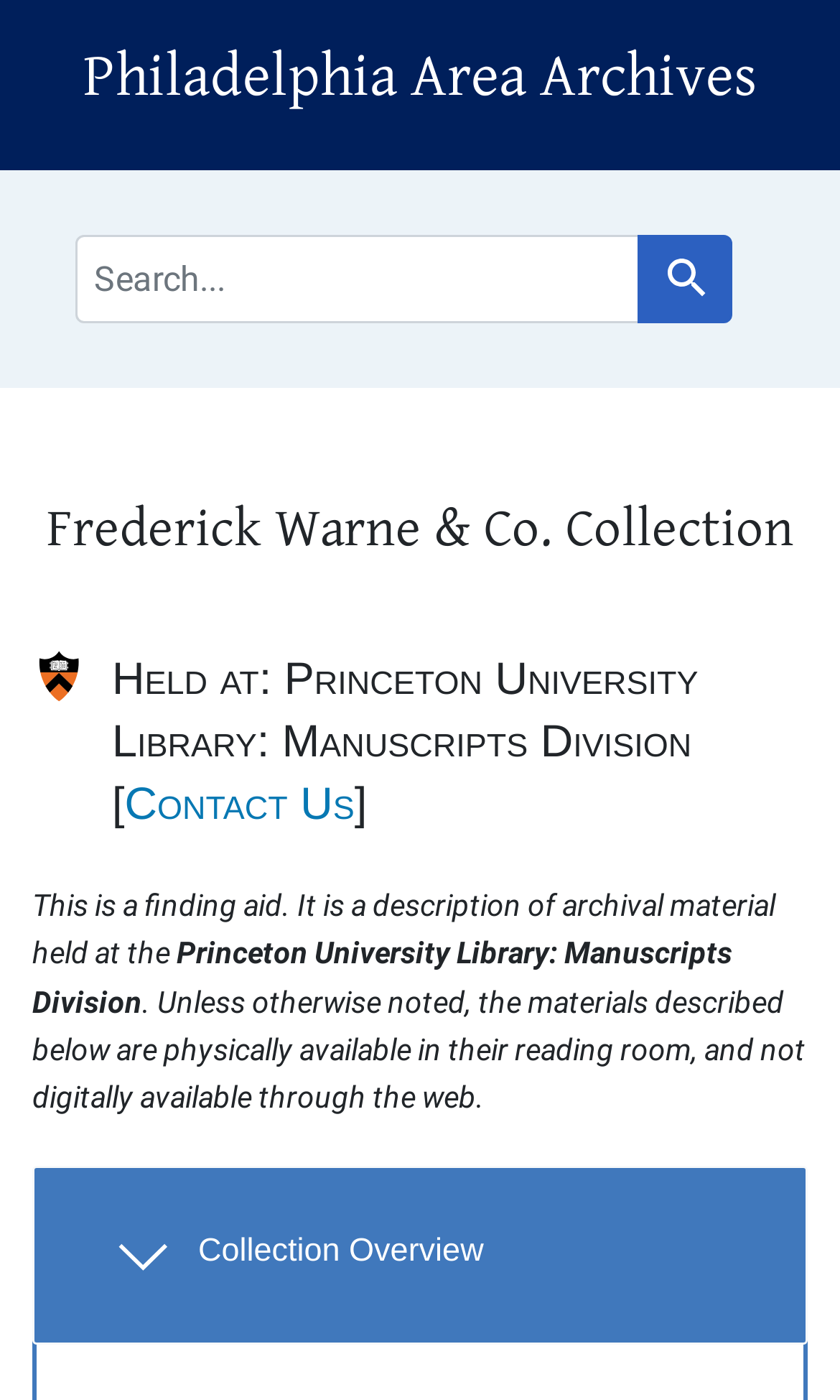Analyze the image and give a detailed response to the question:
What is the name of the collection?

The name of the collection can be found in the heading element 'Frederick Warne & Co. Collection' which is a child of the 'HeaderAsNonLandmark' element.